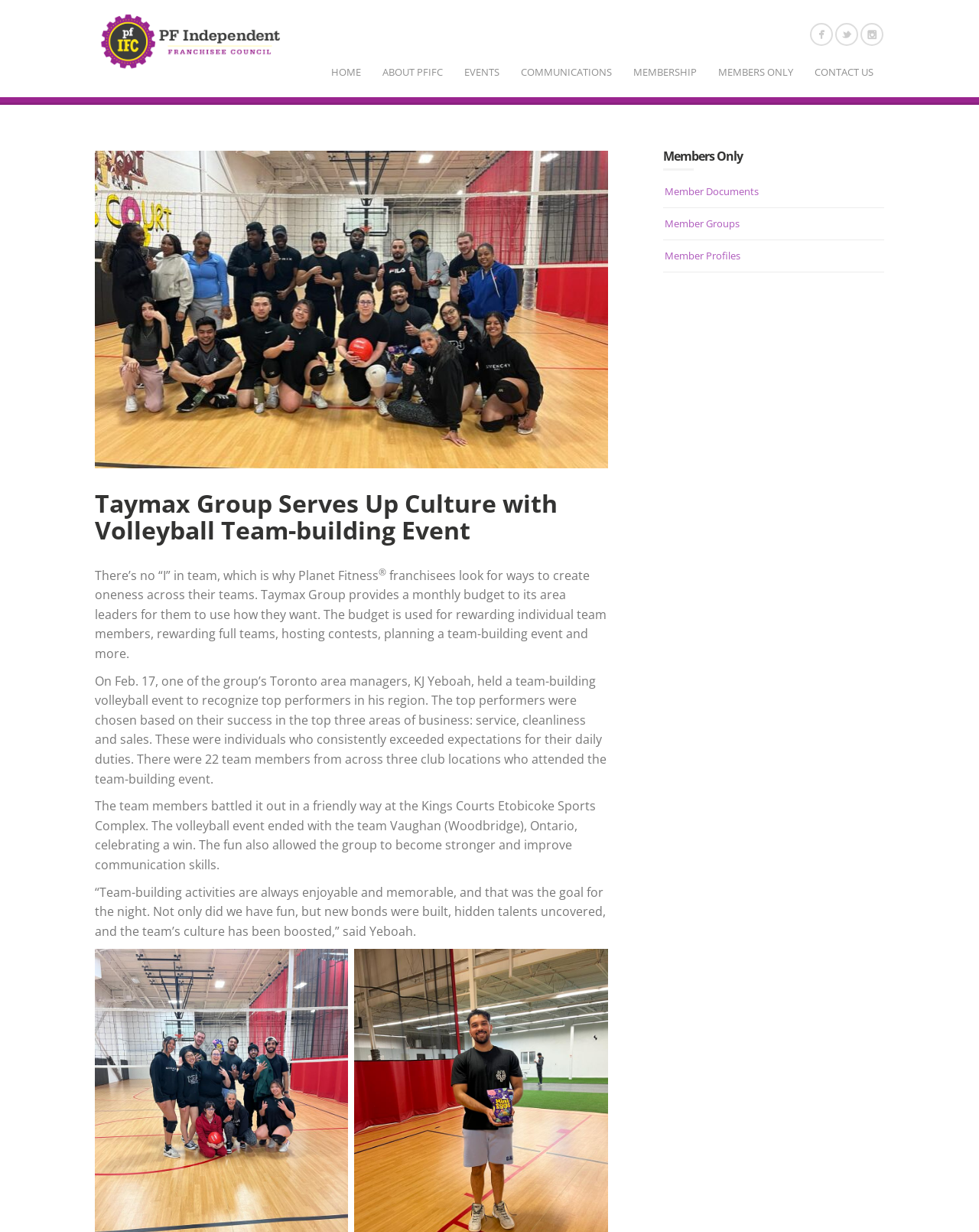Identify the bounding box coordinates of the element to click to follow this instruction: 'View the EVENTS page'. Ensure the coordinates are four float values between 0 and 1, provided as [left, top, right, bottom].

[0.463, 0.051, 0.521, 0.066]